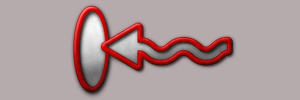Offer a detailed narrative of the image.

The image features a stylized logo for "The Jamhole," characterized by an elongated oval shape with a shiny silver appearance, outlined in vivid red. To the left of the oval, there is a red, arrow-like design that curls into a wavy pattern, suggesting movement and dynamism. The background is a subtle, muted beige, allowing the logo's colors to stand out prominently. This distinctive design is emblematic of the podcast's identity, conveying a playful yet edgy aesthetic that resonates with its audience, inviting them to engage with the show's content.